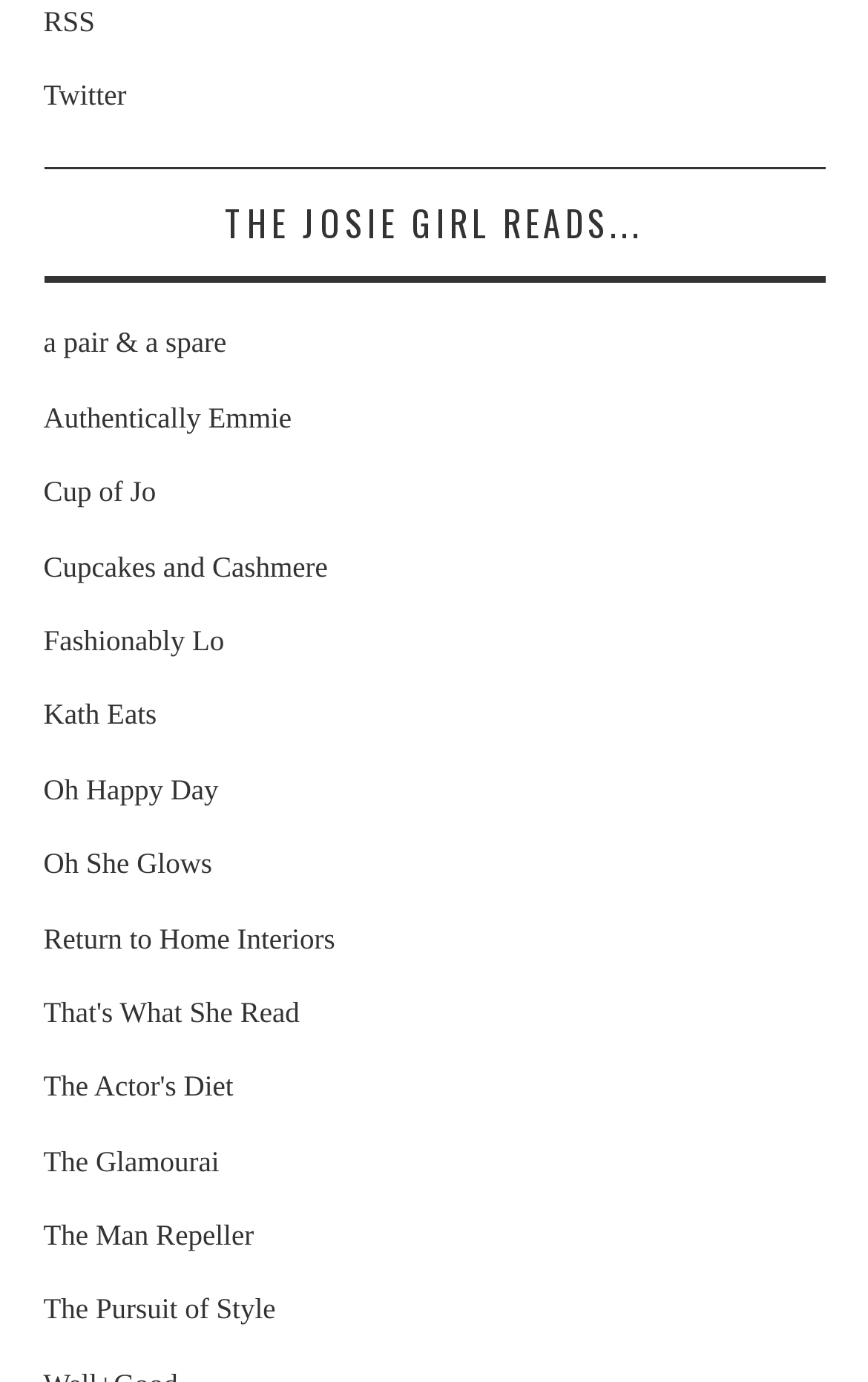Using the given element description, provide the bounding box coordinates (top-left x, top-left y, bottom-right x, bottom-right y) for the corresponding UI element in the screenshot: Disclosures

None